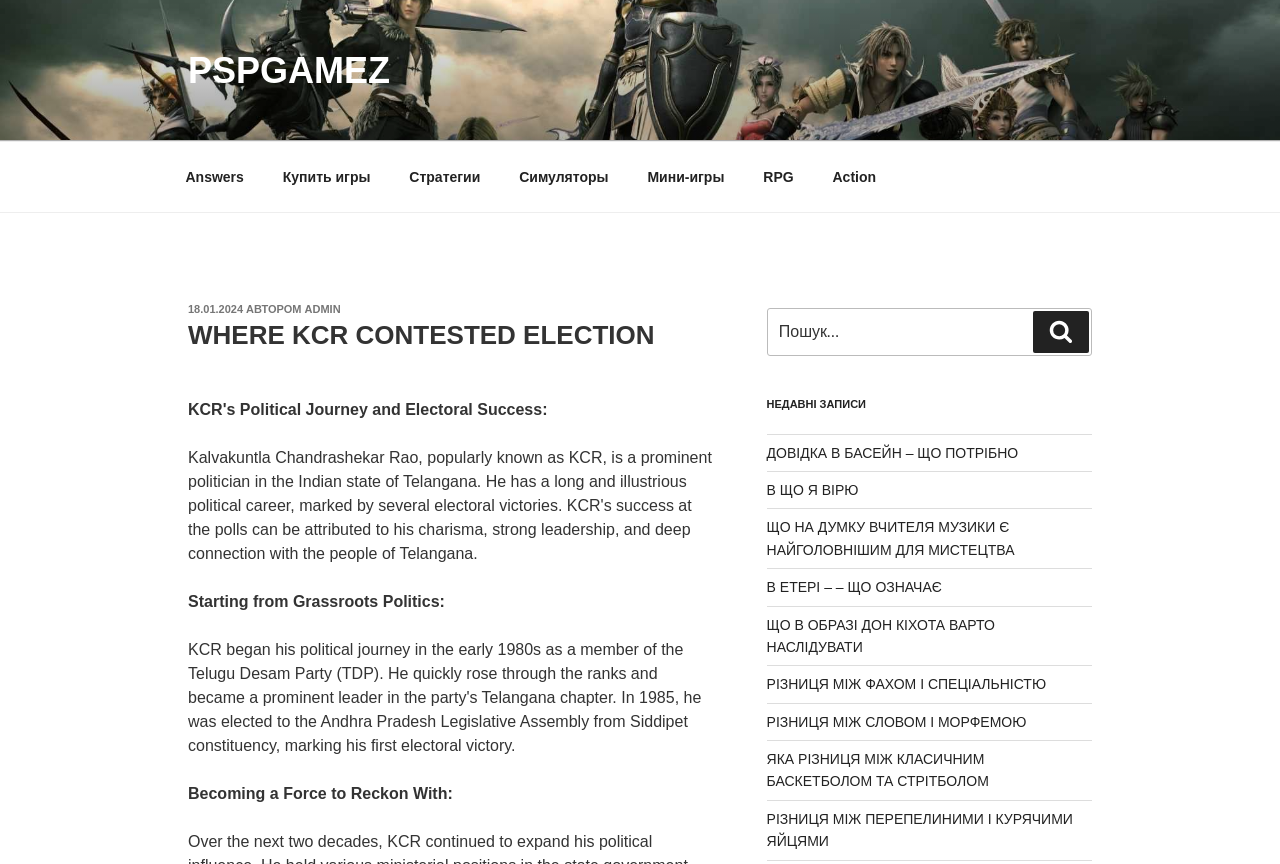What is the topic of the article 'WHERE KCR CONTESTED ELECTION'?
Look at the webpage screenshot and answer the question with a detailed explanation.

The header 'WHERE KCR CONTESTED ELECTION' suggests that the article is related to politics, specifically about a person named KCR who contested an election. The subheadings 'Starting from Grassroots Politics:' and 'Becoming a Force to Reckon With:' further support this conclusion.